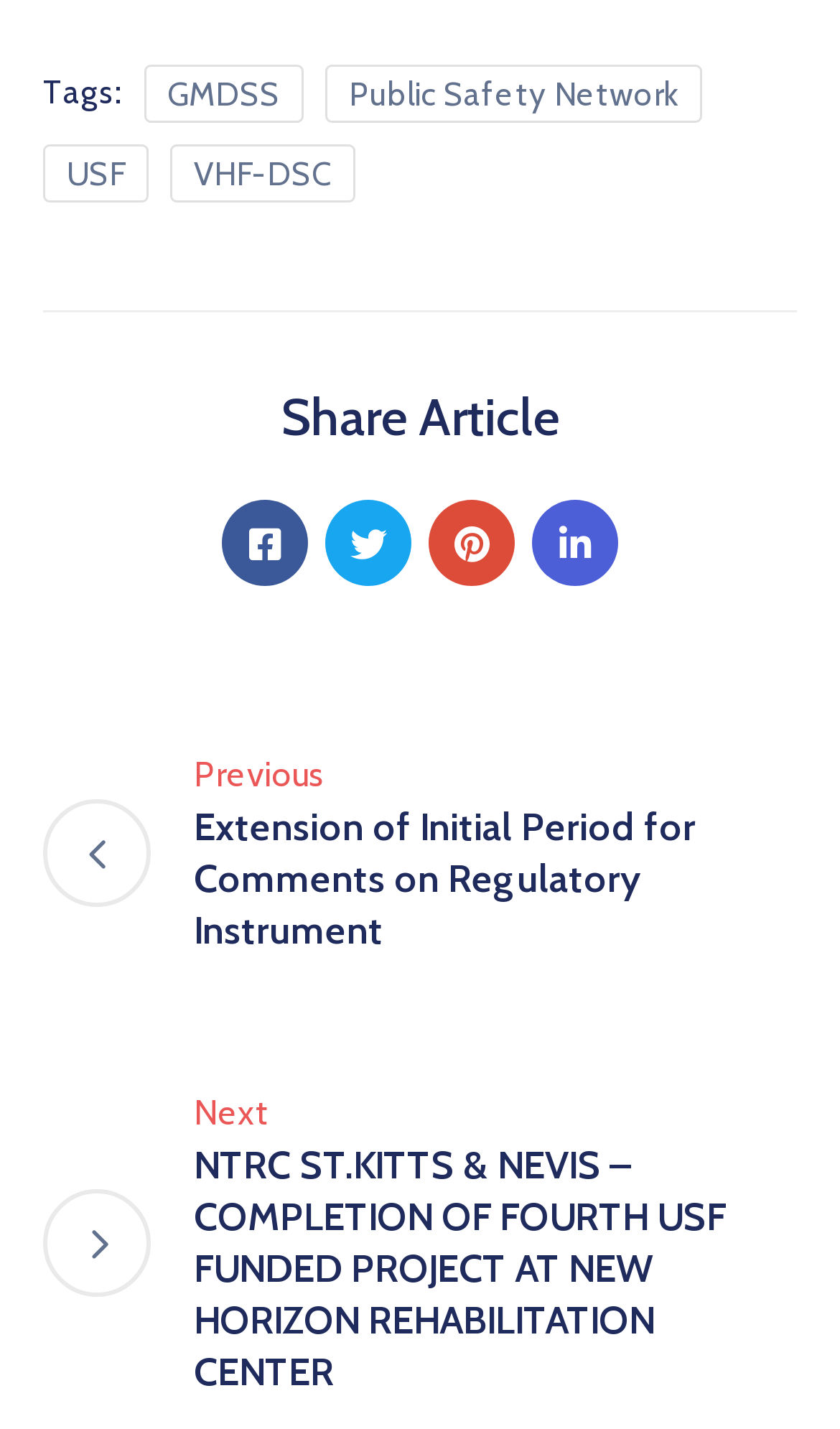Specify the bounding box coordinates (top-left x, top-left y, bottom-right x, bottom-right y) of the UI element in the screenshot that matches this description: Cookie Settings

None